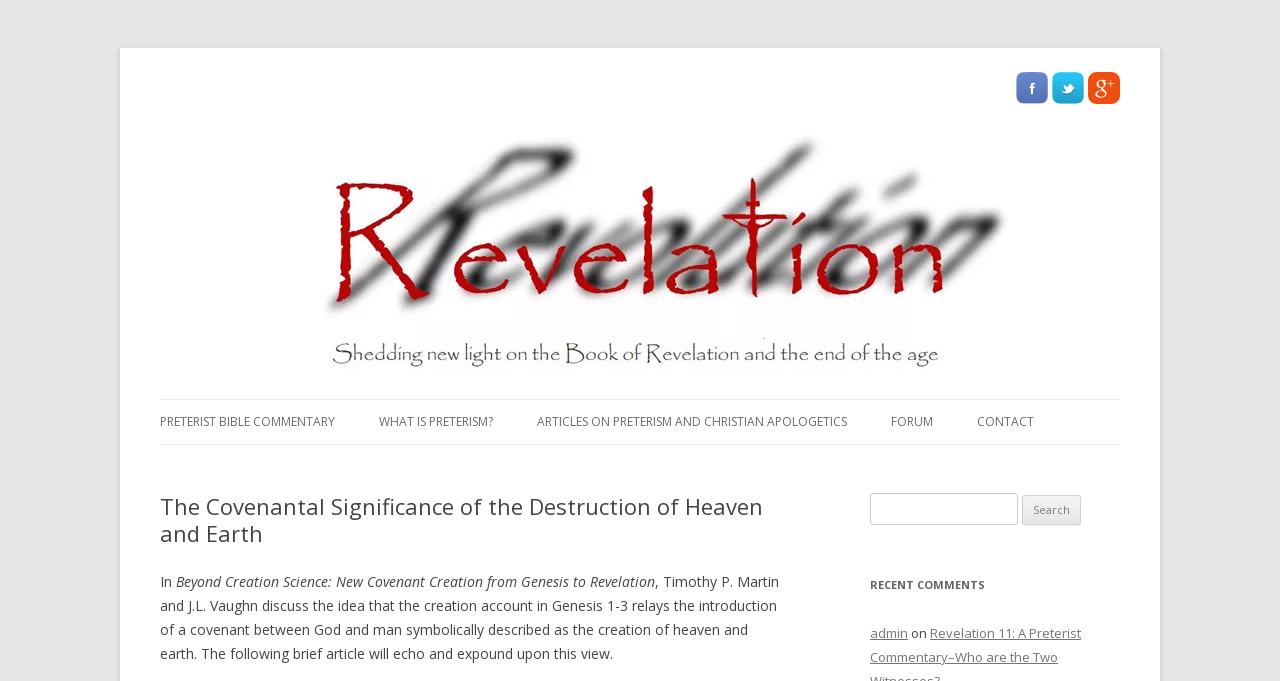What is the topic of the article on this webpage?
Kindly answer the question with as much detail as you can.

I looked at the heading of the webpage and found that it is 'The Covenantal Significance of the Destruction of Heaven and Earth', which suggests that the article on this webpage is about this topic.